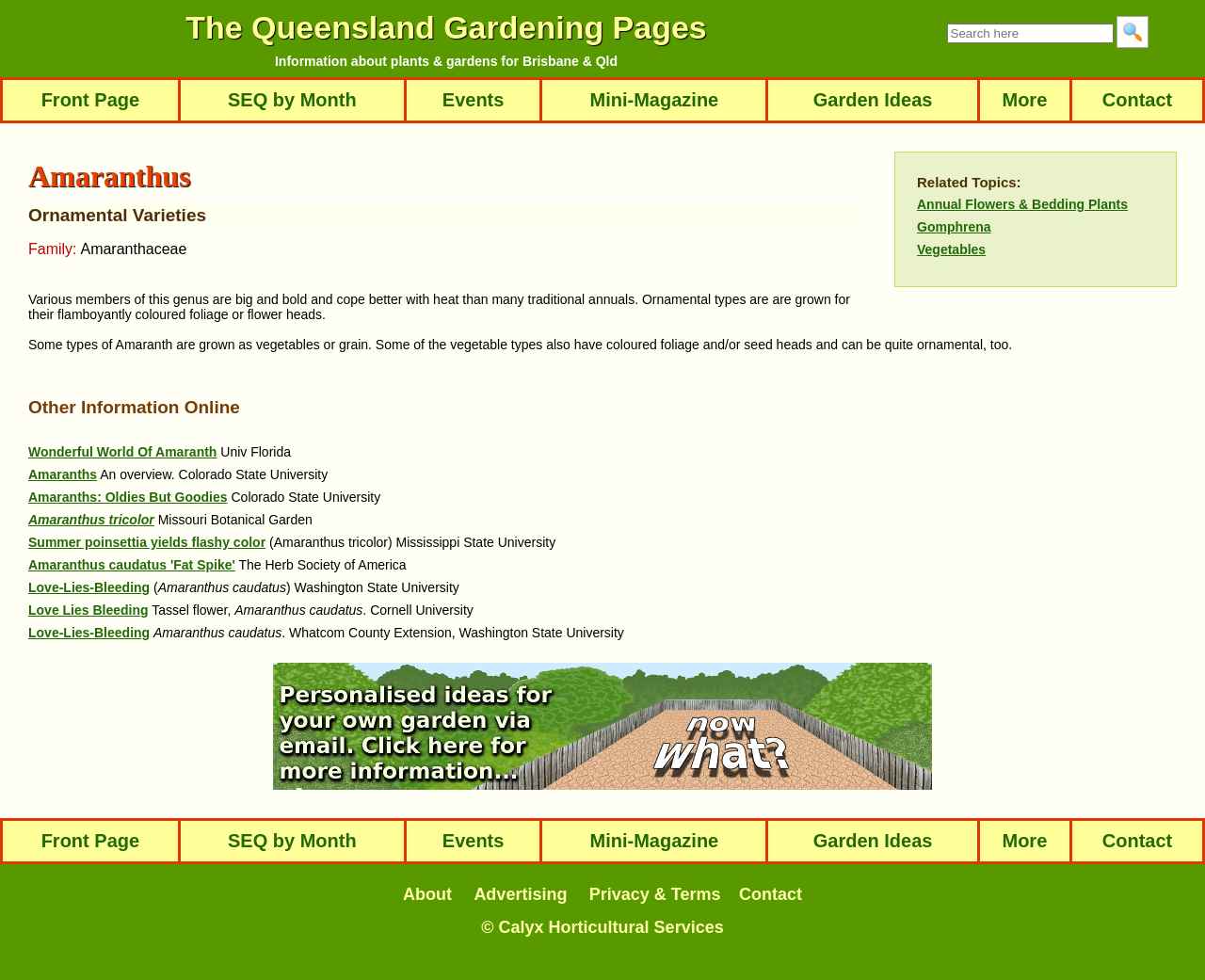What is the name of the website?
Observe the image and answer the question with a one-word or short phrase response.

Amaranthus